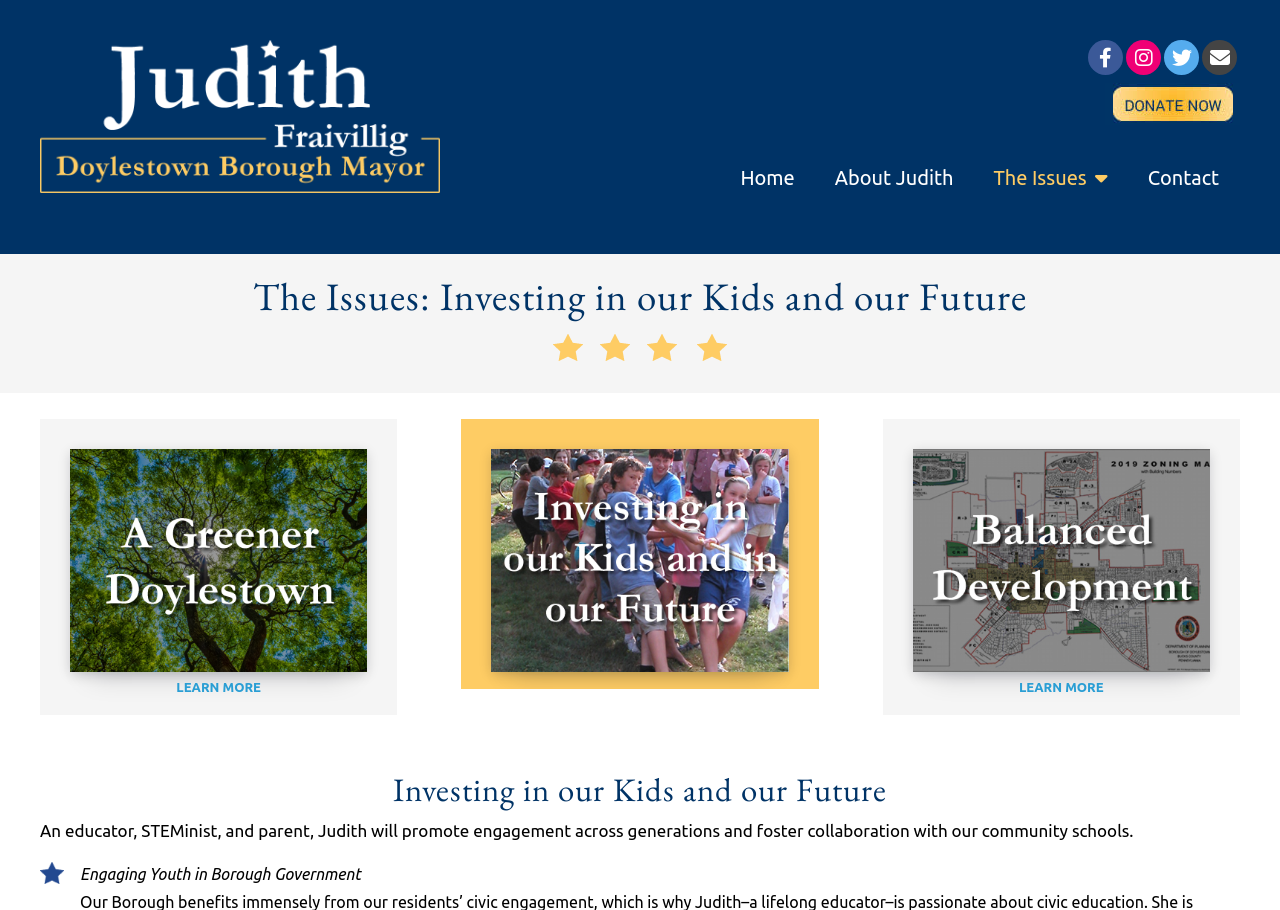Please extract the title of the webpage.

The Issues: Investing in our Kids and our Future